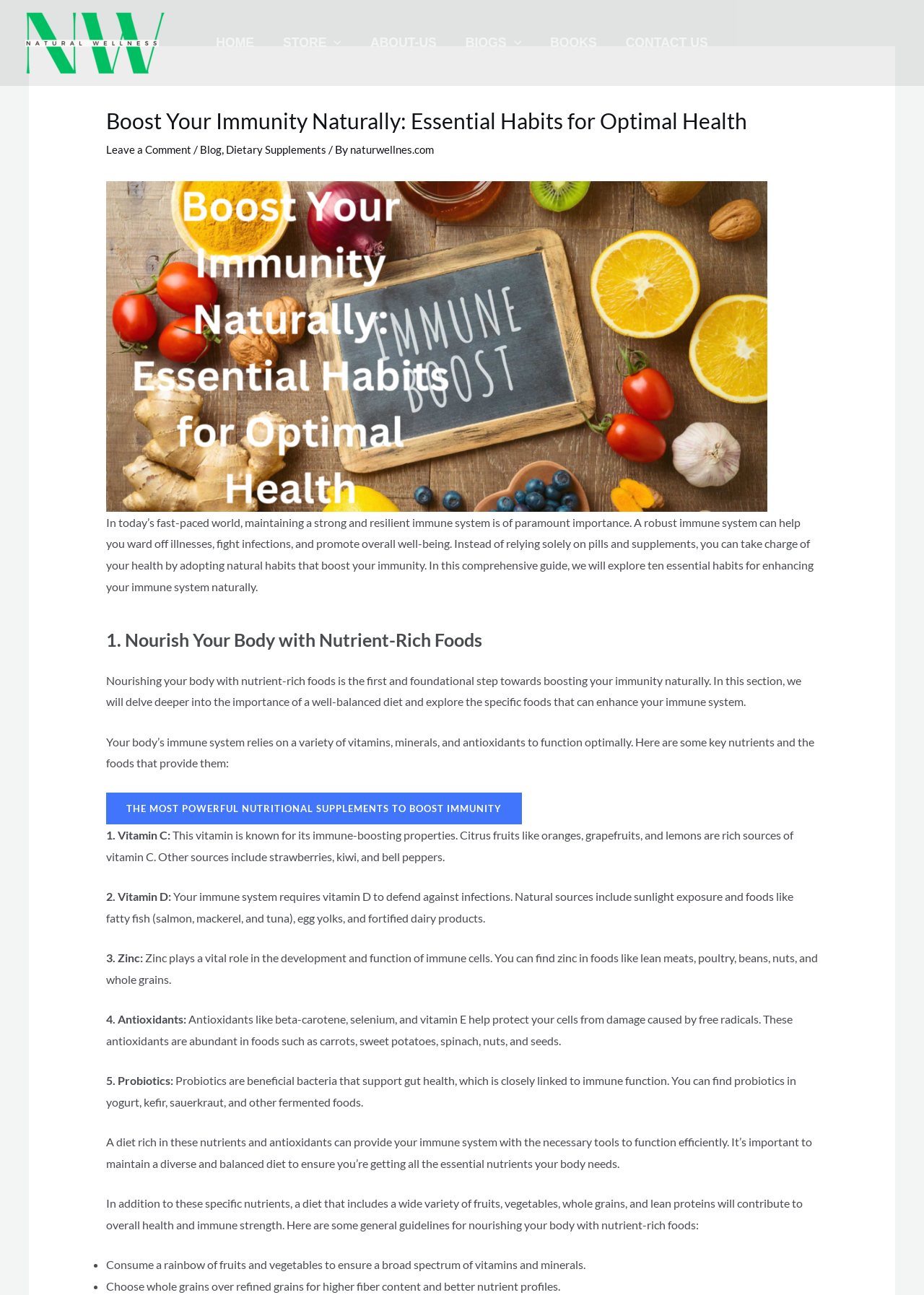What is the benefit of consuming a rainbow of fruits and vegetables?
Respond with a short answer, either a single word or a phrase, based on the image.

Broad spectrum of vitamins and minerals